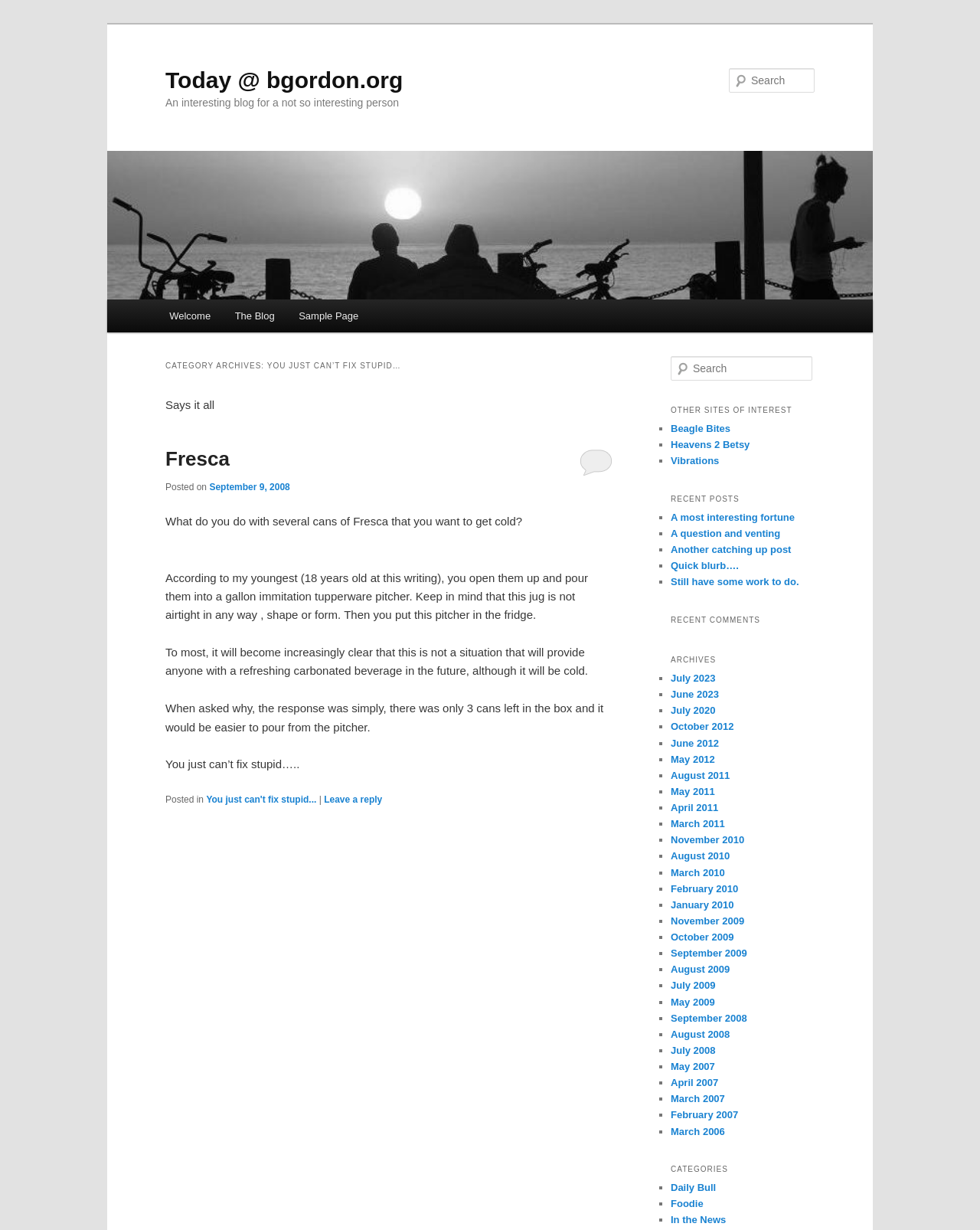What is the date of the current post?
Using the image as a reference, give an elaborate response to the question.

The date of the current post can be found in the article section of the webpage, which is 'September 9, 2008'. This is indicated by the link element with the text 'September 9, 2008'.